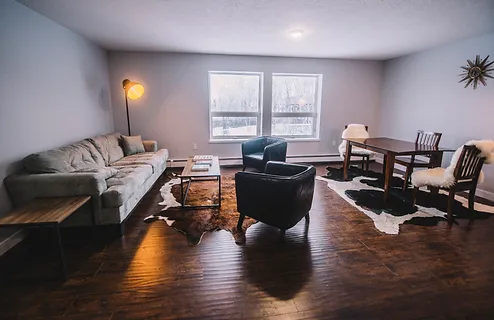Kindly respond to the following question with a single word or a brief phrase: 
What is the purpose of the dining table?

Meals or work